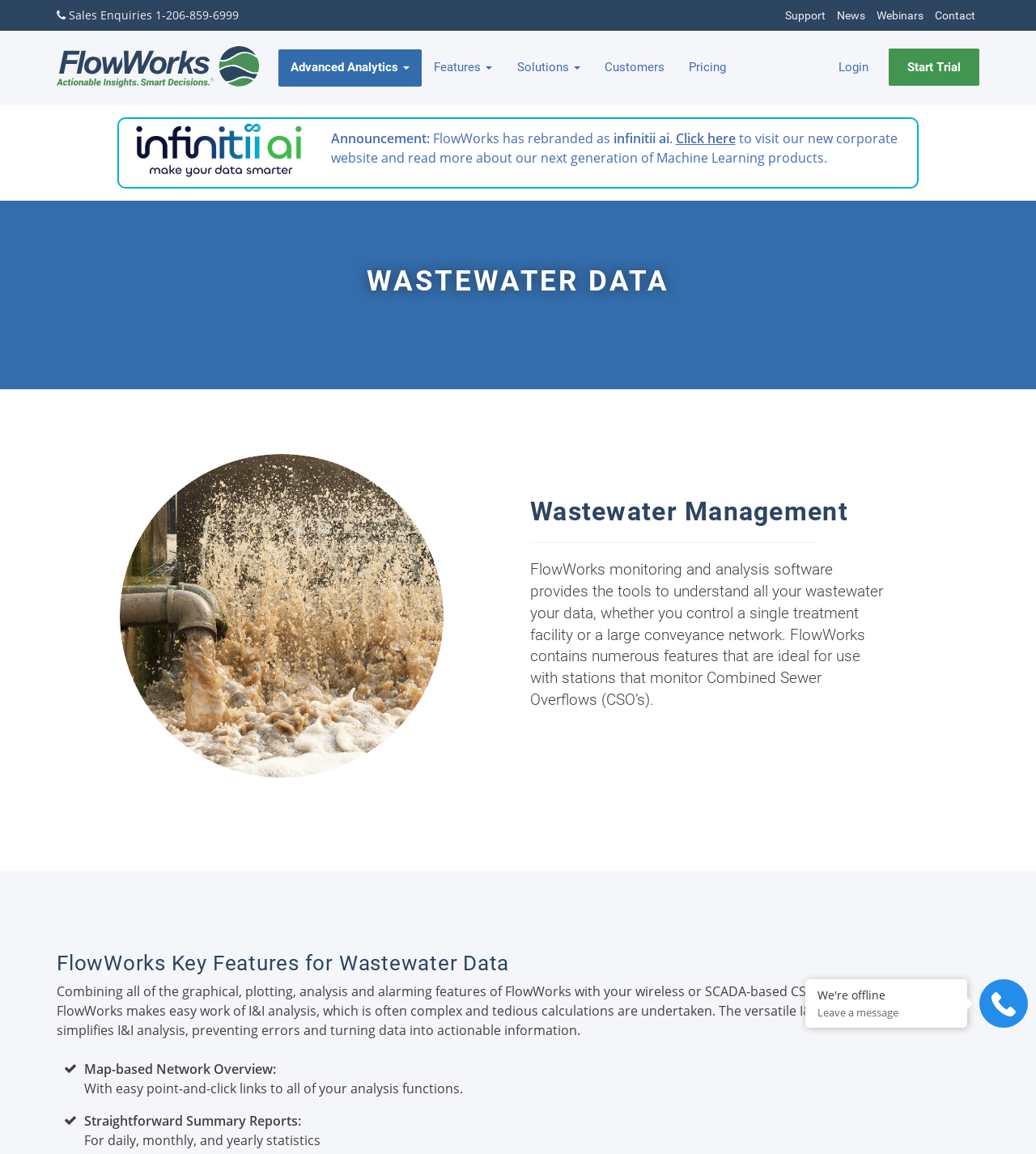Please determine the bounding box coordinates of the element to click on in order to accomplish the following task: "Click on Support". Ensure the coordinates are four float numbers ranging from 0 to 1, i.e., [left, top, right, bottom].

[0.758, 0.008, 0.797, 0.02]